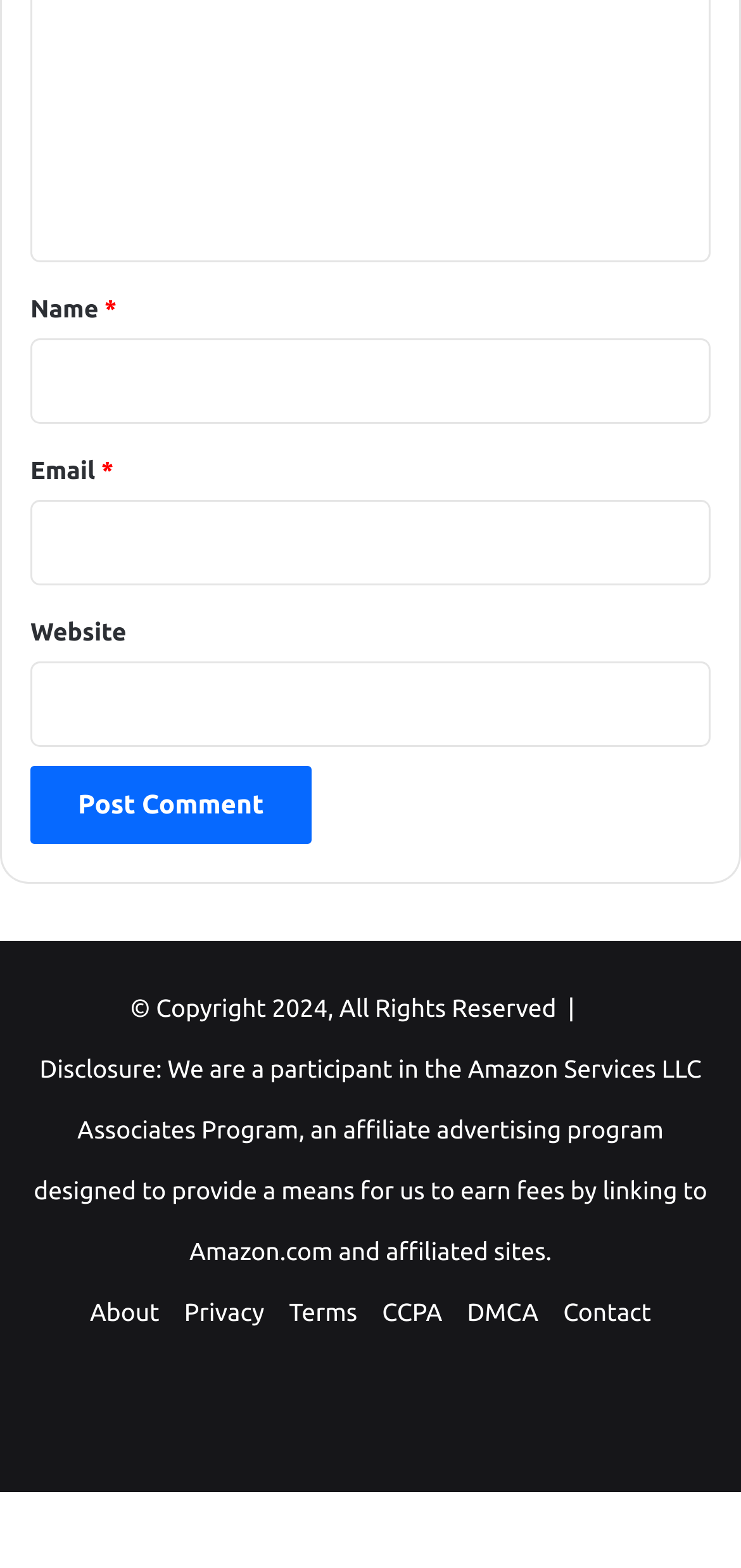Please determine the bounding box of the UI element that matches this description: parent_node: Email * aria-describedby="email-notes" name="email". The coordinates should be given as (top-left x, top-left y, bottom-right x, bottom-right y), with all values between 0 and 1.

[0.041, 0.318, 0.959, 0.373]